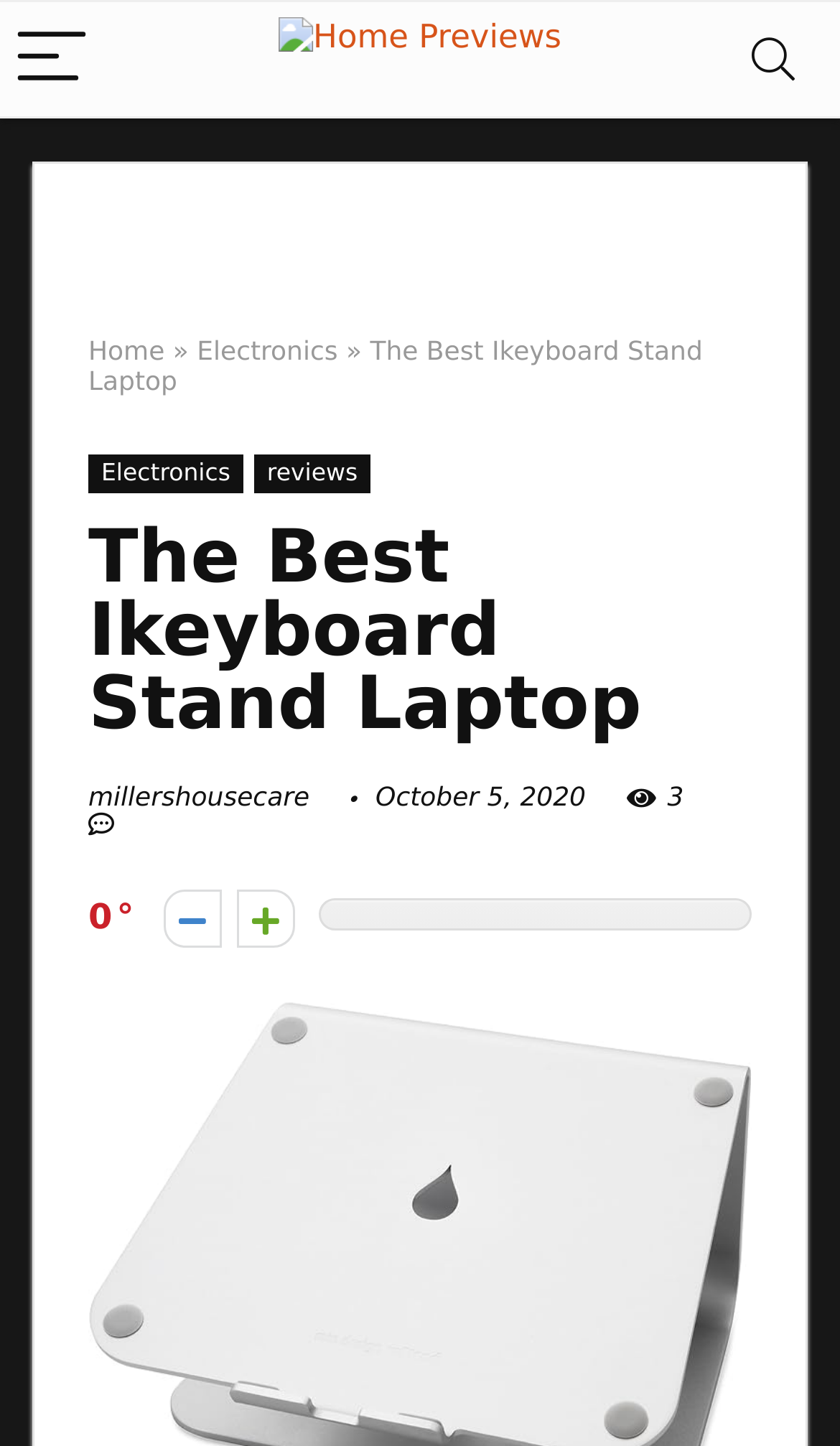Locate the bounding box coordinates of the area that needs to be clicked to fulfill the following instruction: "Click the menu button". The coordinates should be in the format of four float numbers between 0 and 1, namely [left, top, right, bottom].

[0.0, 0.001, 0.123, 0.08]